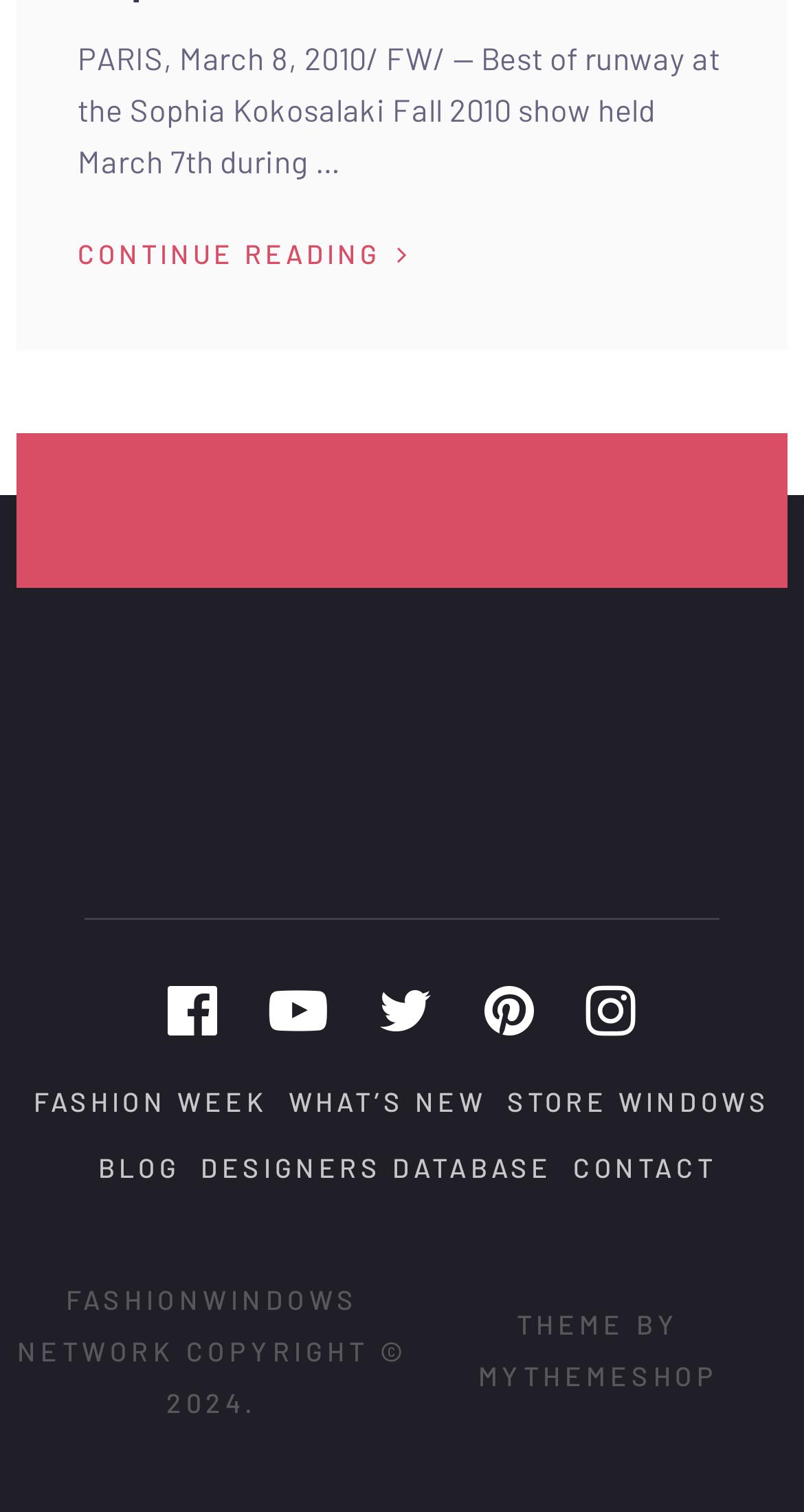Locate the bounding box coordinates of the element's region that should be clicked to carry out the following instruction: "Read the article". The coordinates need to be four float numbers between 0 and 1, i.e., [left, top, right, bottom].

[0.097, 0.026, 0.896, 0.119]